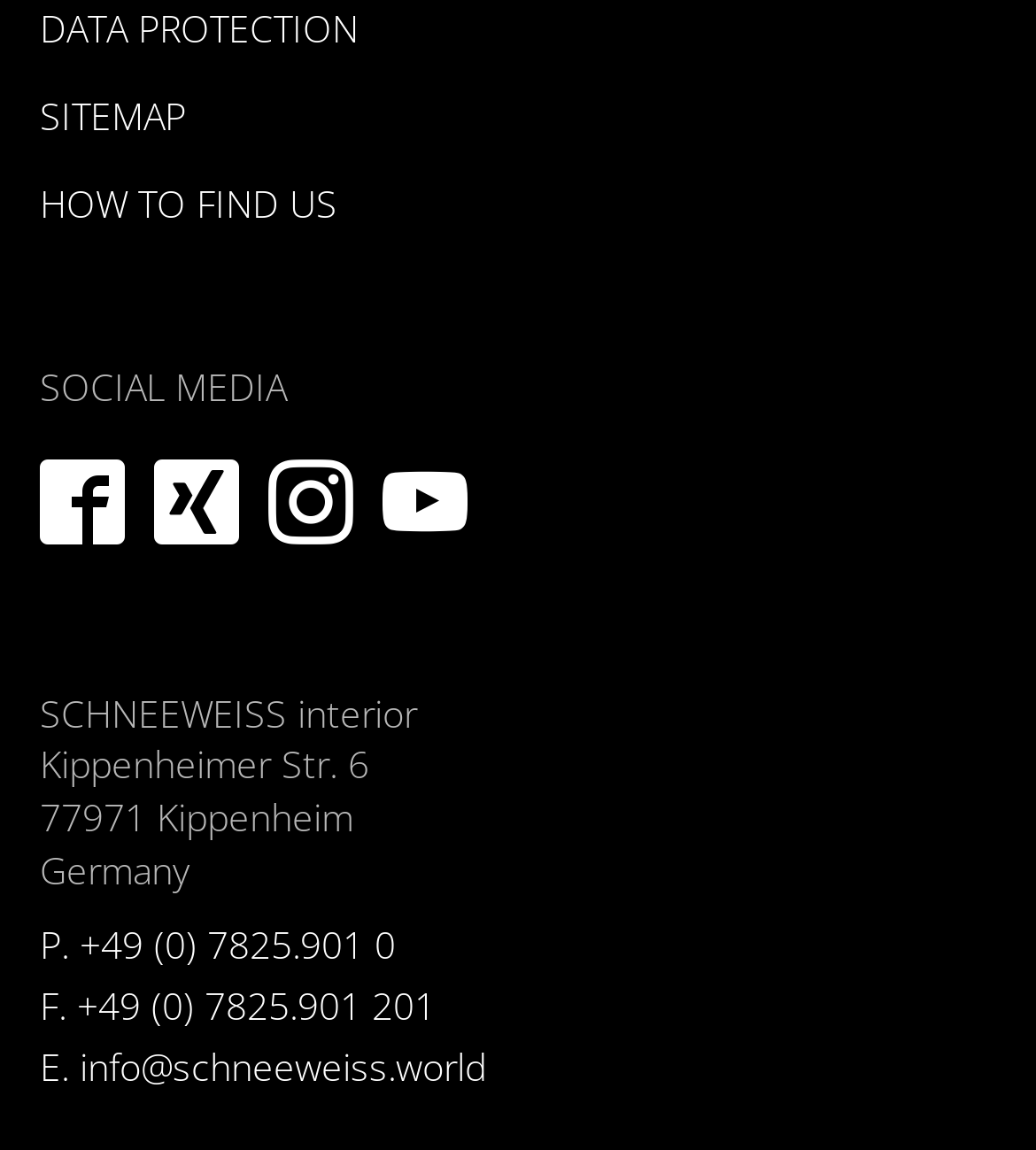Please provide a detailed answer to the question below by examining the image:
What is the phone number of the company?

The phone number of the company can be found in the link element '+49 (0) 7825.901 0' located next to the 'P.' static text element, which is likely to be the phone number of the company.